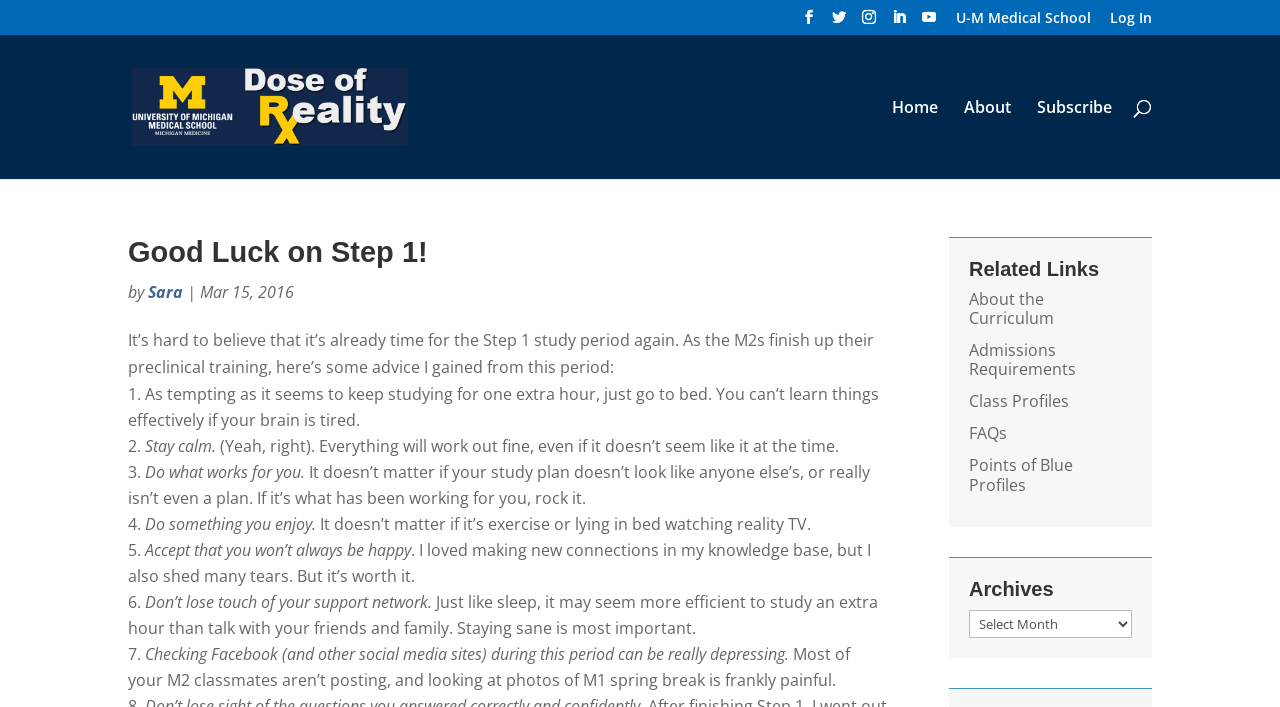Pinpoint the bounding box coordinates of the area that should be clicked to complete the following instruction: "Read the article 'Good Luck on Step 1!' ". The coordinates must be given as four float numbers between 0 and 1, i.e., [left, top, right, bottom].

[0.1, 0.334, 0.334, 0.379]